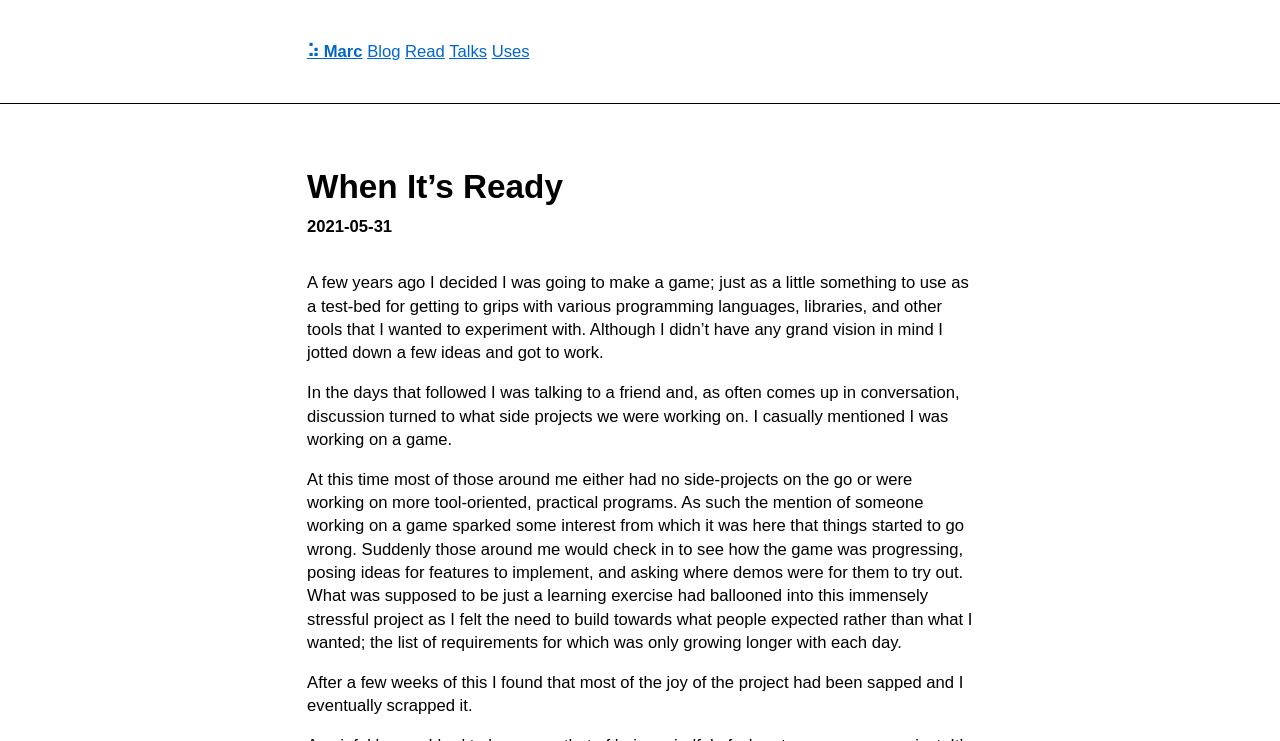What happened to the author's game project?
Please give a detailed and thorough answer to the question, covering all relevant points.

The author mentioned that after a few weeks of working on the game, they found that most of the joy of the project had been sapped and they eventually scrapped it, indicating that the project was abandoned.